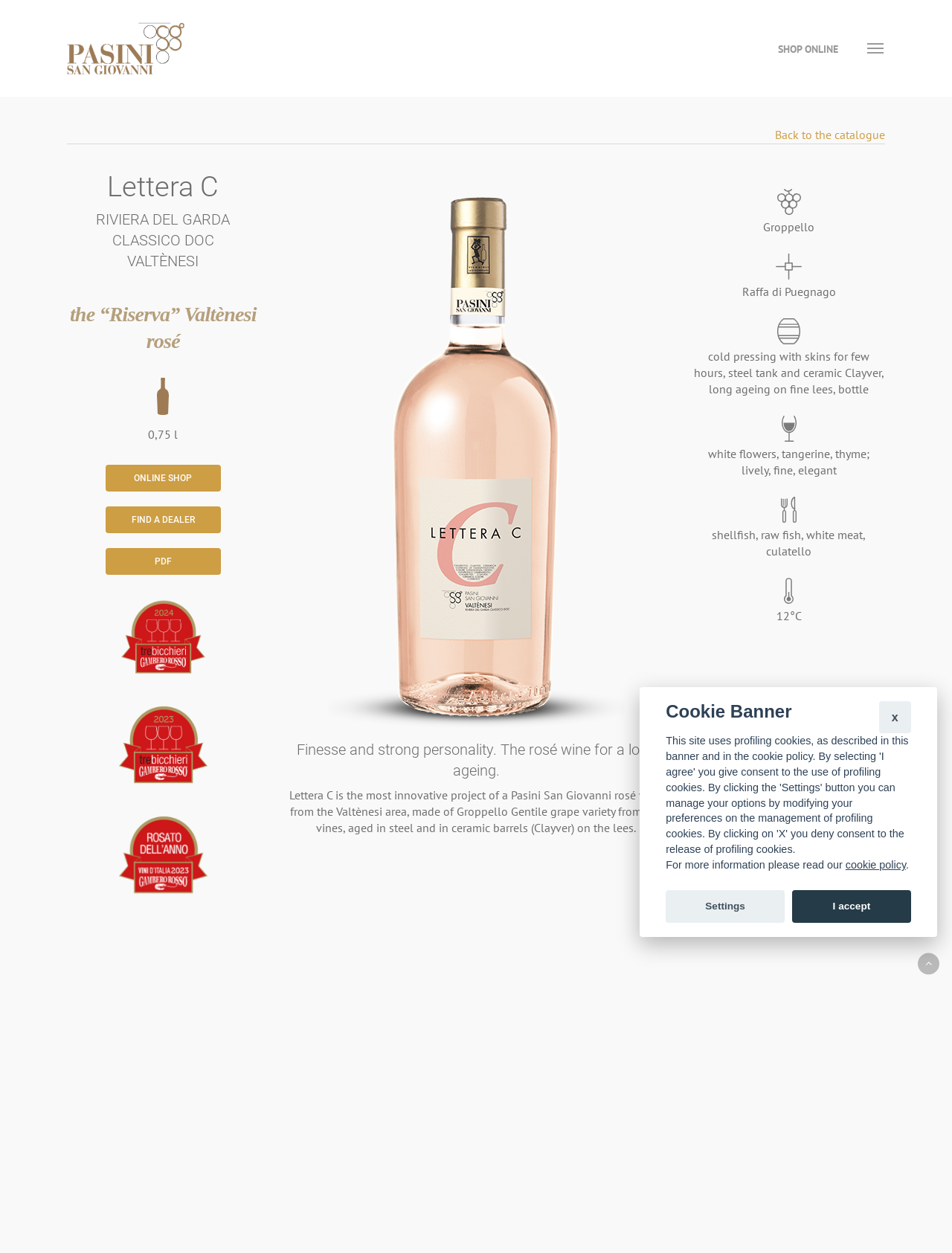What is the grape variety used in the wine?
Using the image as a reference, deliver a detailed and thorough answer to the question.

The grape variety used in the wine can be found in the StaticText element 'Lettera C is the most innovative project of a Pasini San Giovanni rosé wine from the Valtènesi area, made of Groppello Gentile grape variety from old vines...' with bounding box coordinates [0.304, 0.628, 0.696, 0.666].